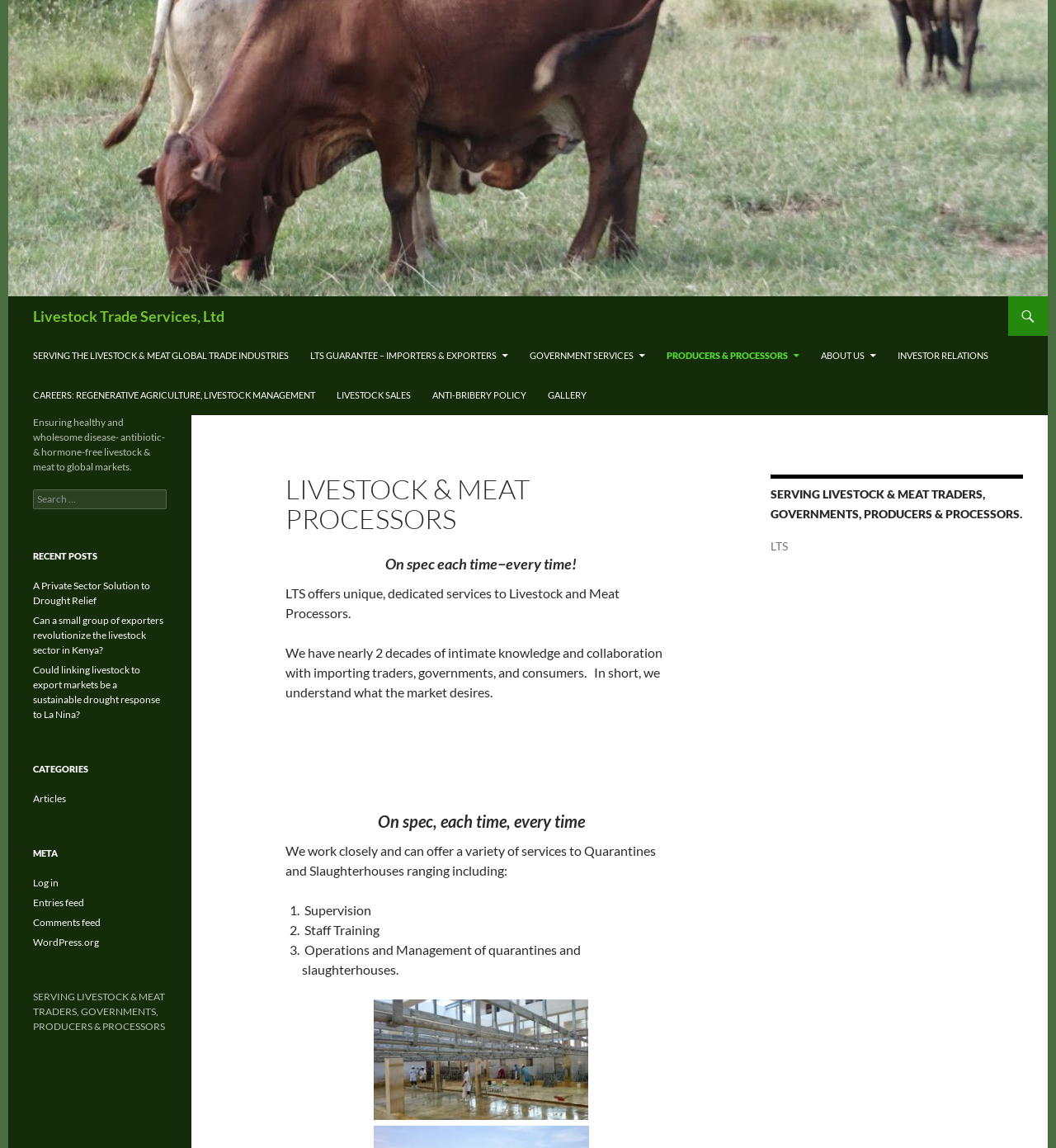Could you locate the bounding box coordinates for the section that should be clicked to accomplish this task: "Learn about Livestock Trade Services, Ltd".

[0.008, 0.12, 0.992, 0.134]